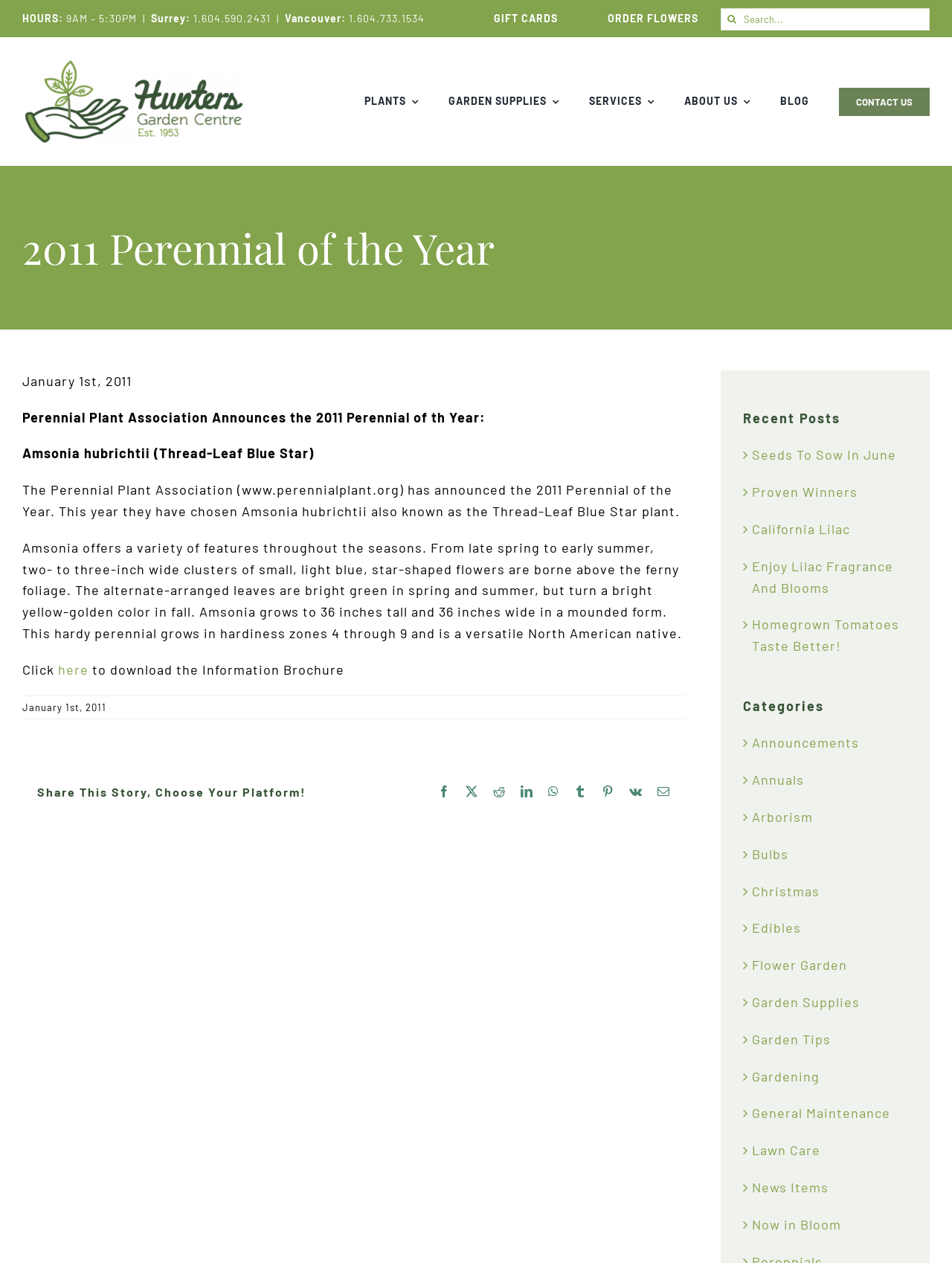What is the purpose of the search bar at the top of the webpage?
Please provide a detailed answer to the question.

I inferred the purpose of the search bar by its location and design. It is placed at the top of the webpage, which is a common location for search bars, and it has a placeholder text 'Search...' and a search button, indicating that it is meant to be used to search the website.